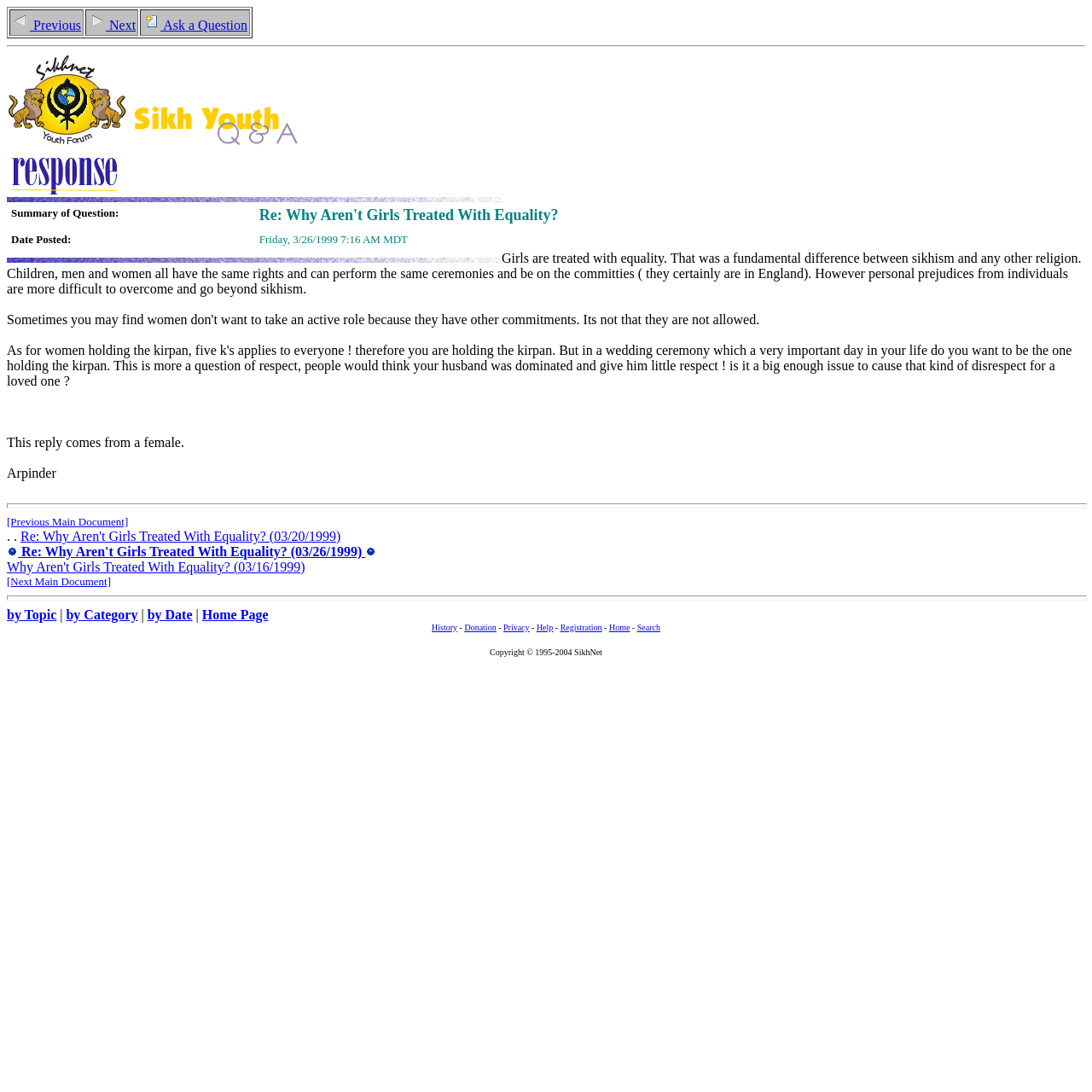What is the topic of the question being discussed?
Give a single word or phrase as your answer by examining the image.

Girls equality